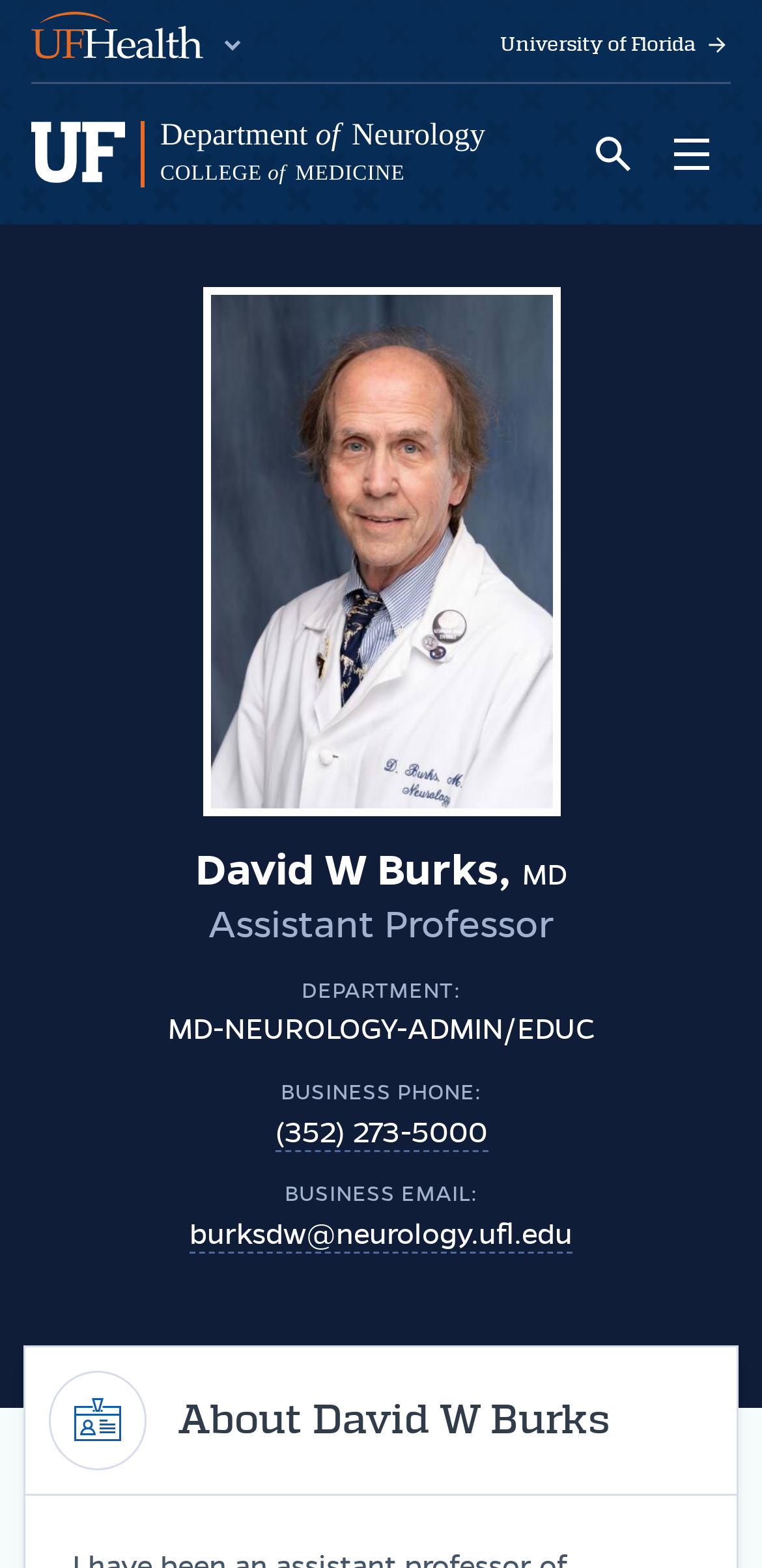What is the business email of the professor?
Using the visual information, respond with a single word or phrase.

burksdw@neurology.ufl.edu